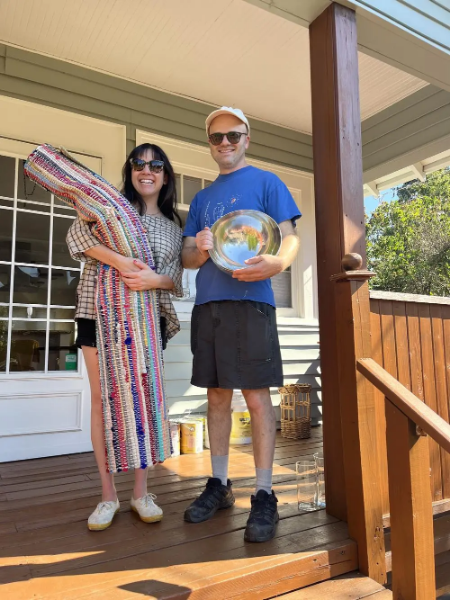What community is referenced in the caption?
Give a detailed response to the question by analyzing the screenshot.

The caption references the #foundonfreeya community, which celebrates the joy of discovering unique items for home decoration, indicating that the couple's finds are part of this community.